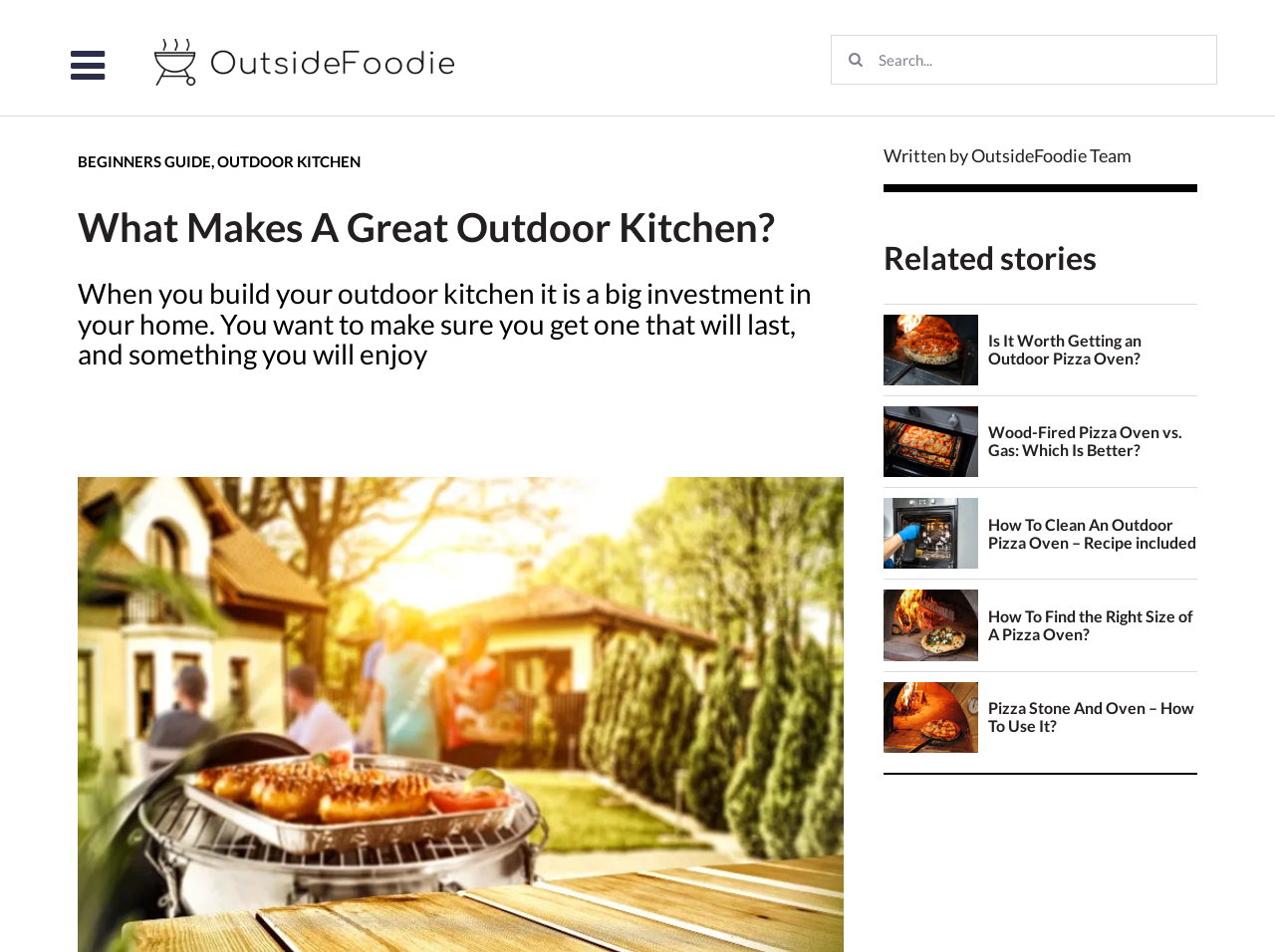Locate the bounding box coordinates of the element that should be clicked to execute the following instruction: "Search for something".

[0.652, 0.036, 0.955, 0.089]